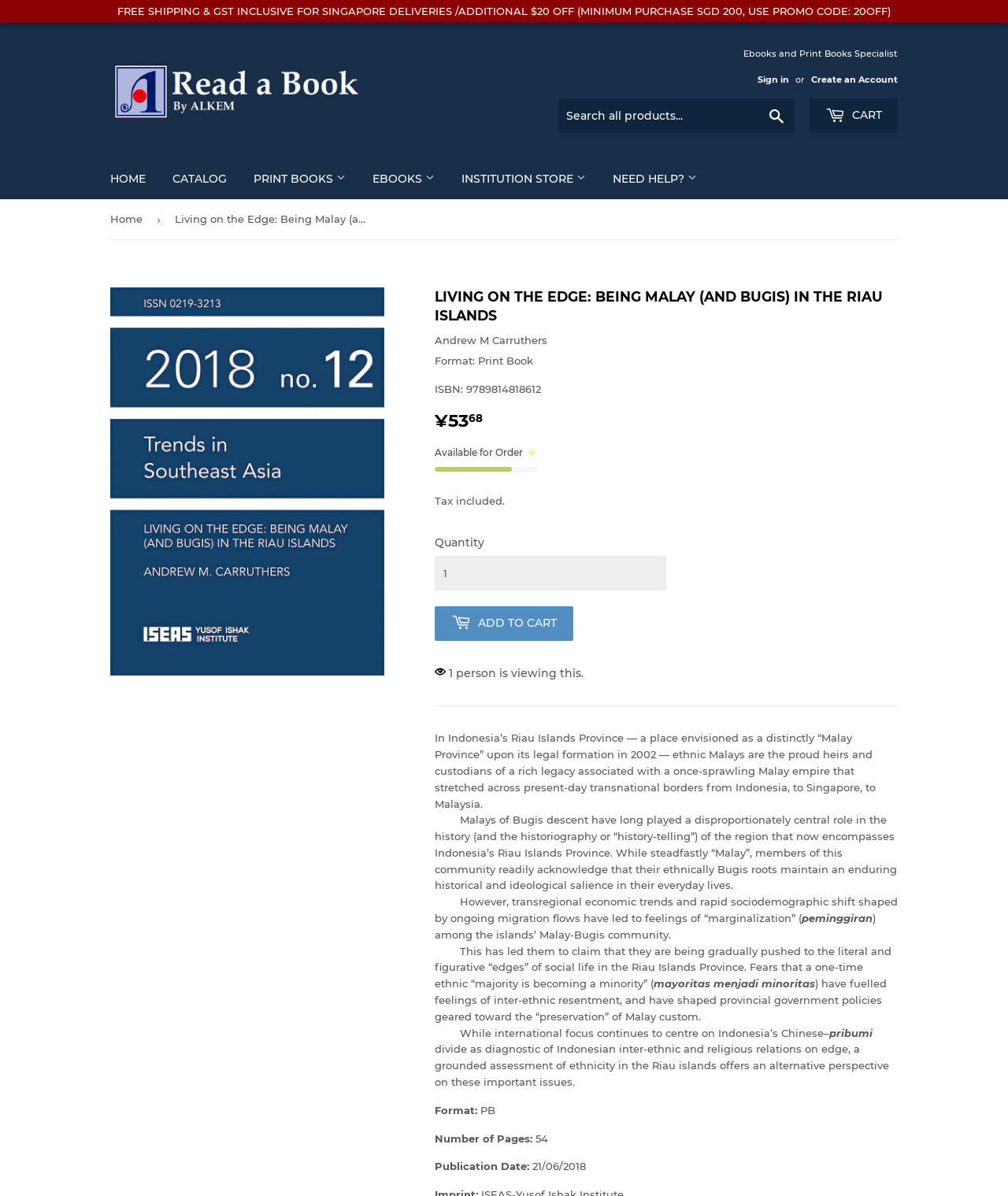Can you provide the bounding box coordinates for the element that should be clicked to implement the instruction: "Sign in"?

[0.752, 0.062, 0.783, 0.071]